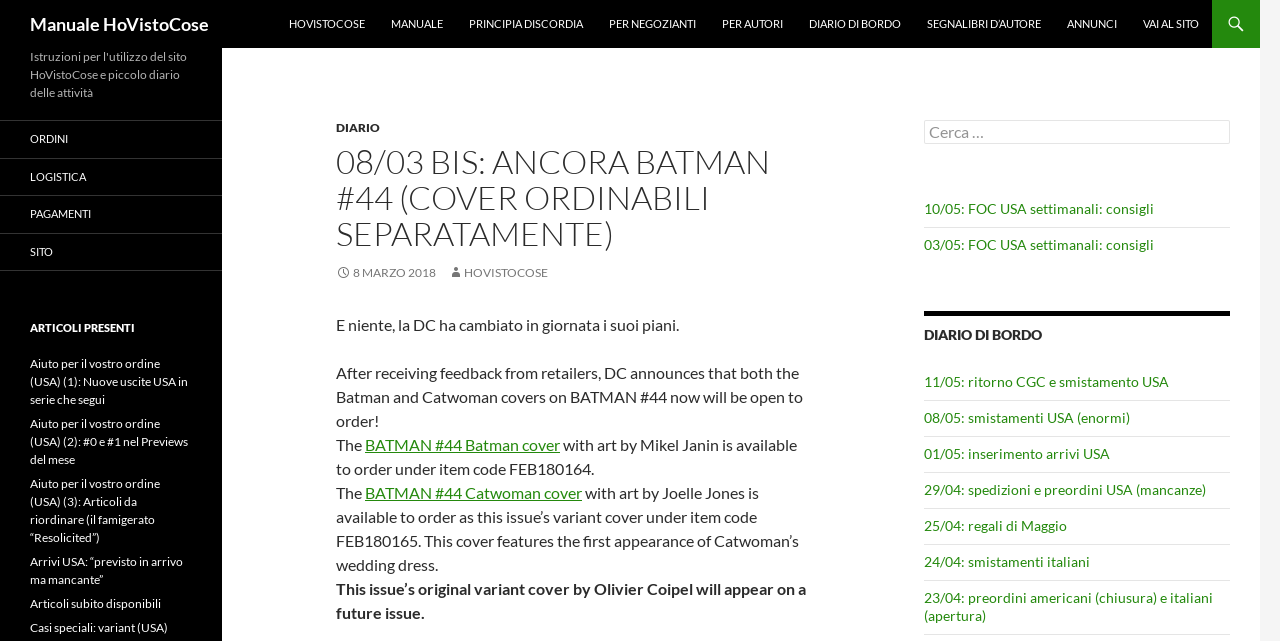Locate the bounding box coordinates of the element you need to click to accomplish the task described by this instruction: "Click on the 'BATMAN #44 Batman cover' link".

[0.285, 0.679, 0.438, 0.708]